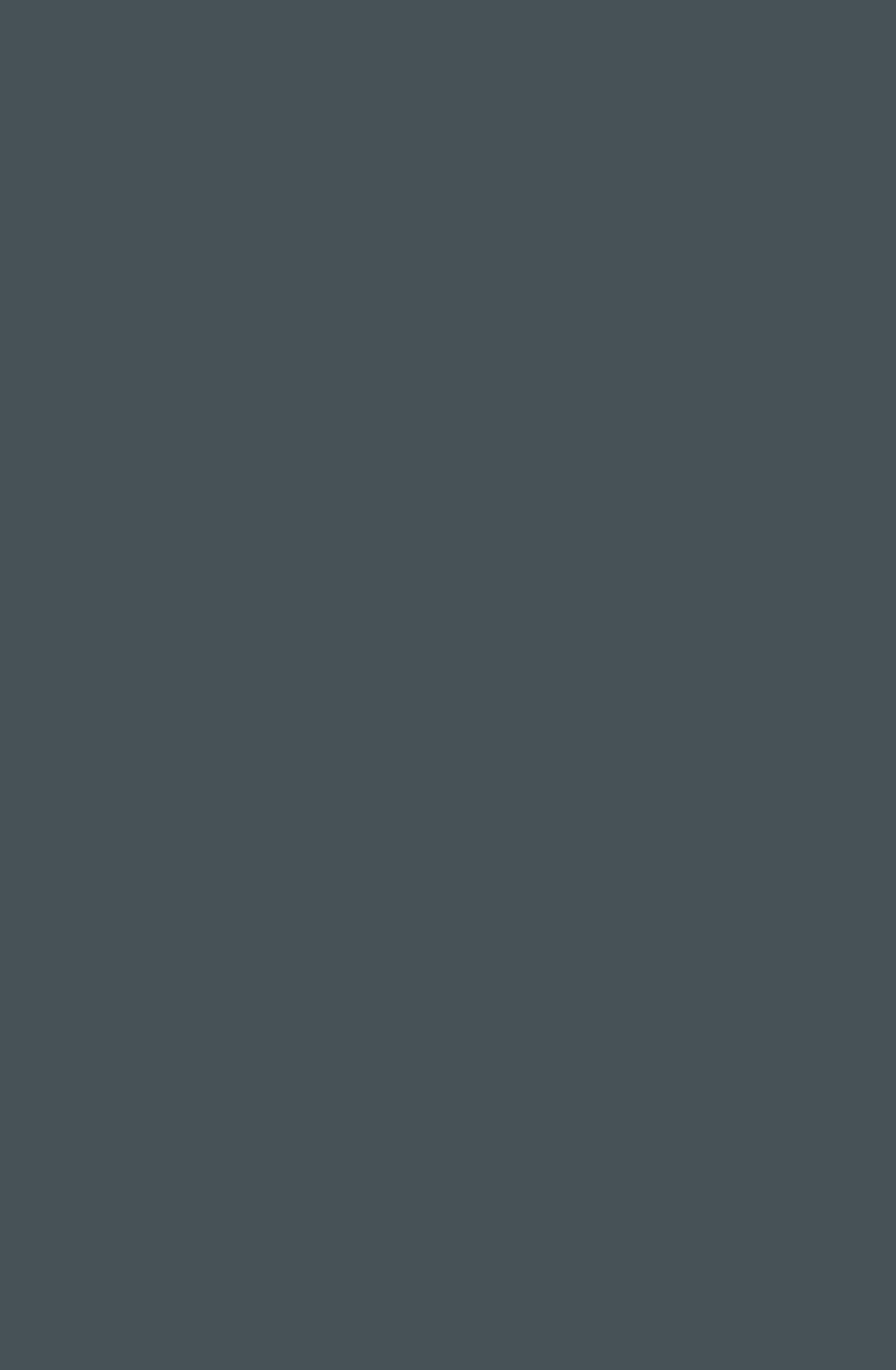Specify the bounding box coordinates of the area to click in order to execute this command: 'Visit the Drench Instagram Profile'. The coordinates should consist of four float numbers ranging from 0 to 1, and should be formatted as [left, top, right, bottom].

[0.026, 0.048, 0.141, 0.119]